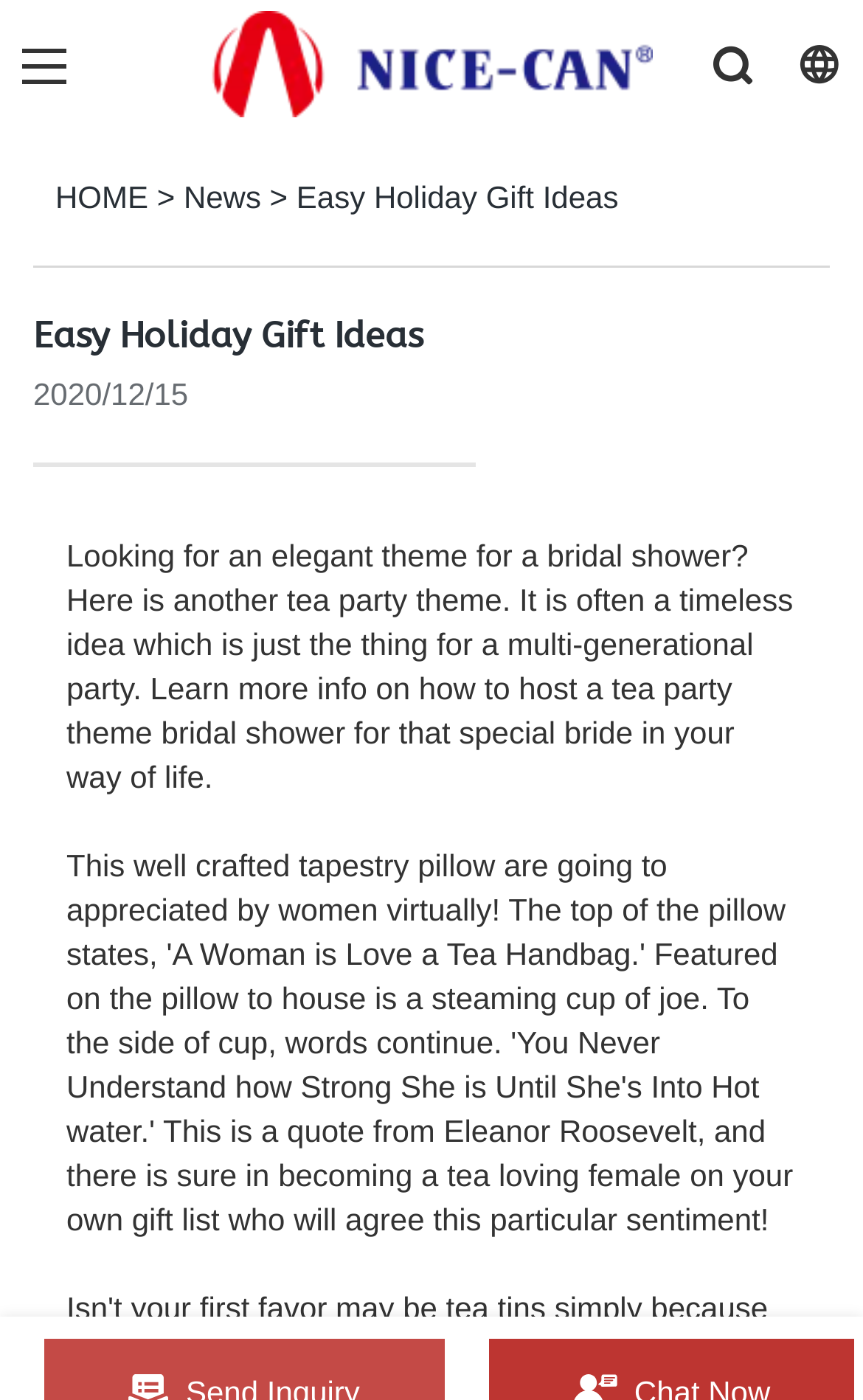Respond to the following question with a brief word or phrase:
What is the date of the article?

2020/12/15